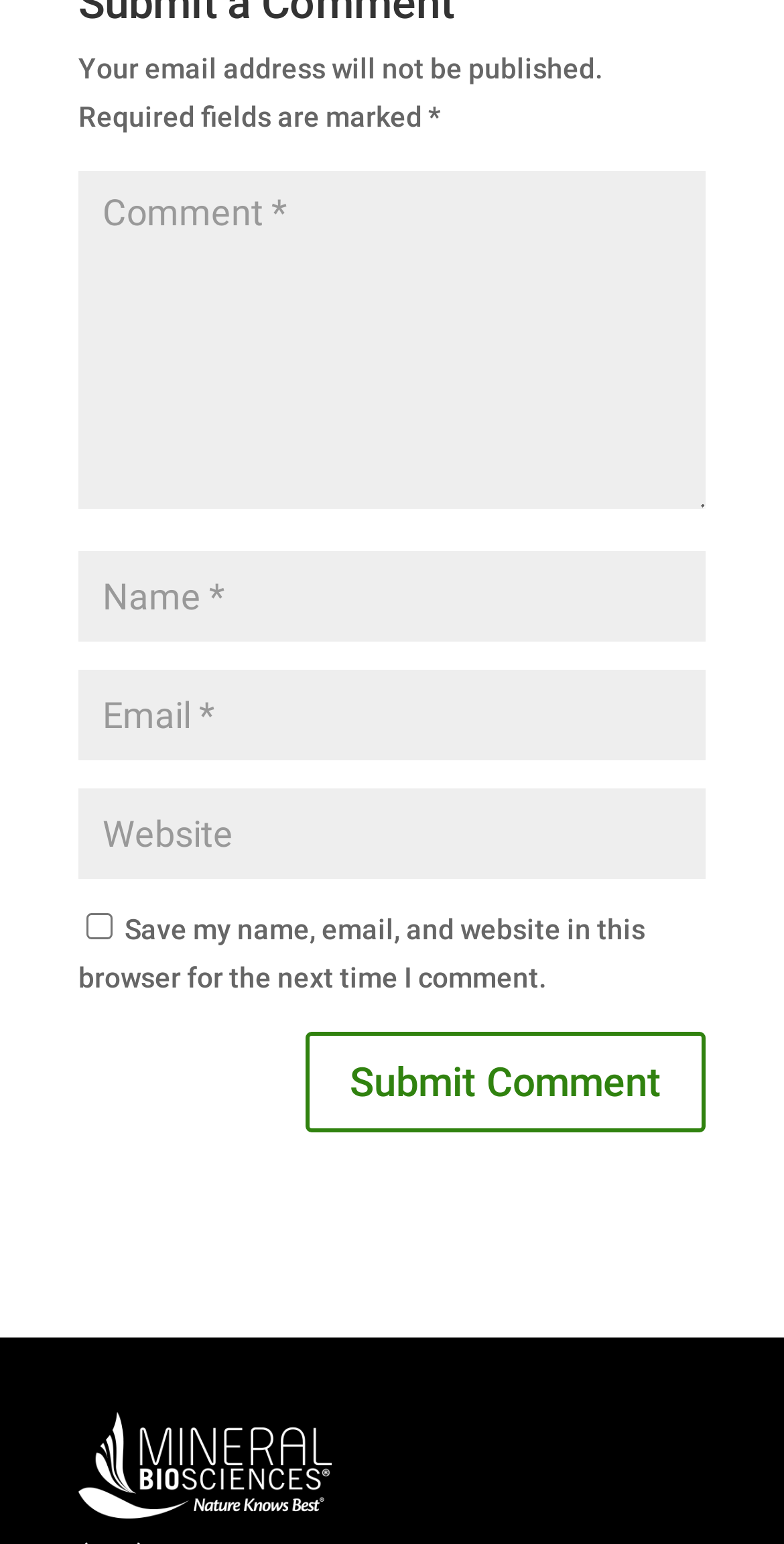Given the element description parent_node: (623) 932-1522, identify the bounding box coordinates for the UI element on the webpage screenshot. The format should be (top-left x, top-left y, bottom-right x, bottom-right y), with values between 0 and 1.

[0.1, 0.966, 0.423, 0.987]